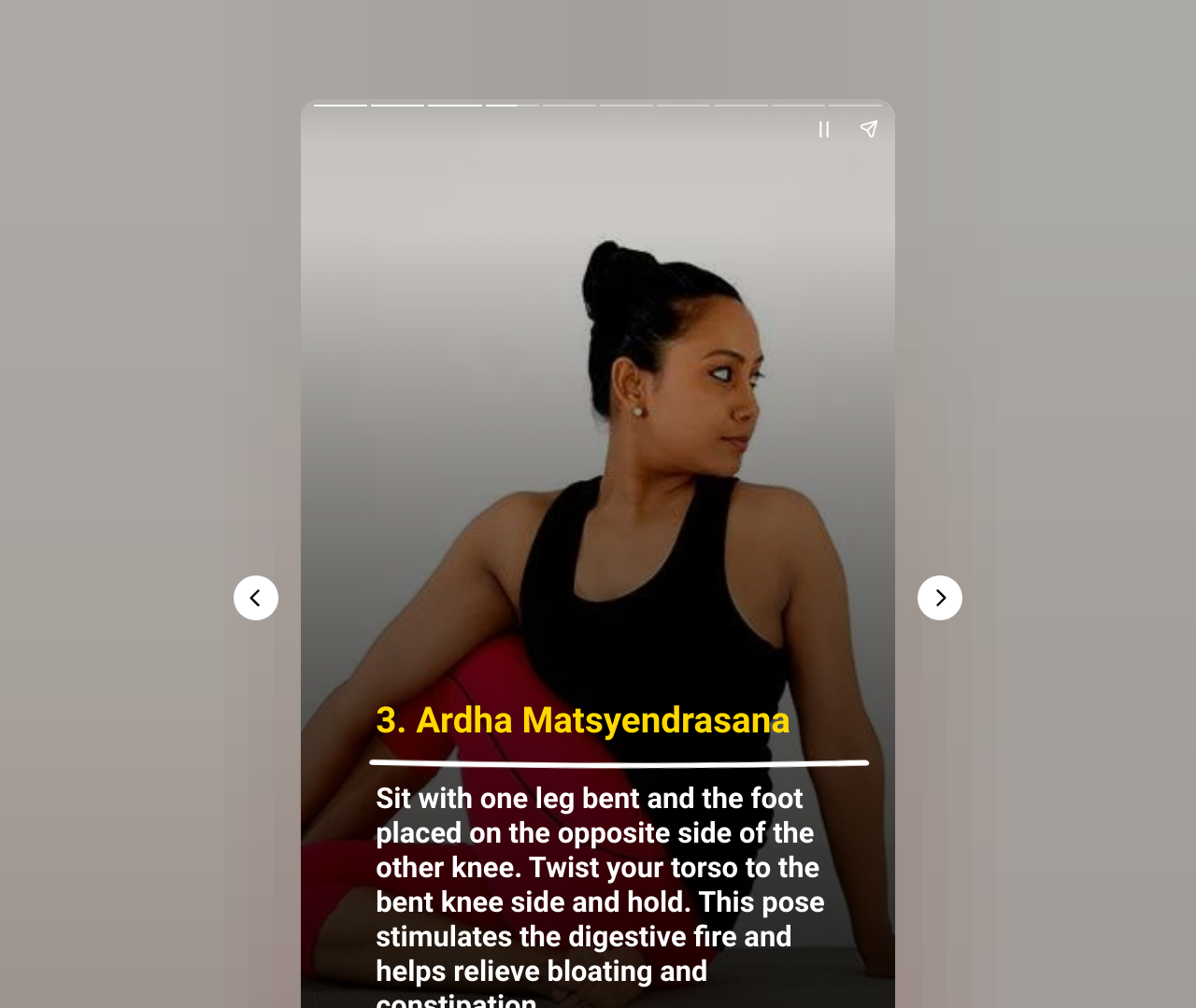Using the given element description, provide the bounding box coordinates (top-left x, top-left y, bottom-right x, bottom-right y) for the corresponding UI element in the screenshot: aria-label="Share story"

[0.708, 0.105, 0.745, 0.15]